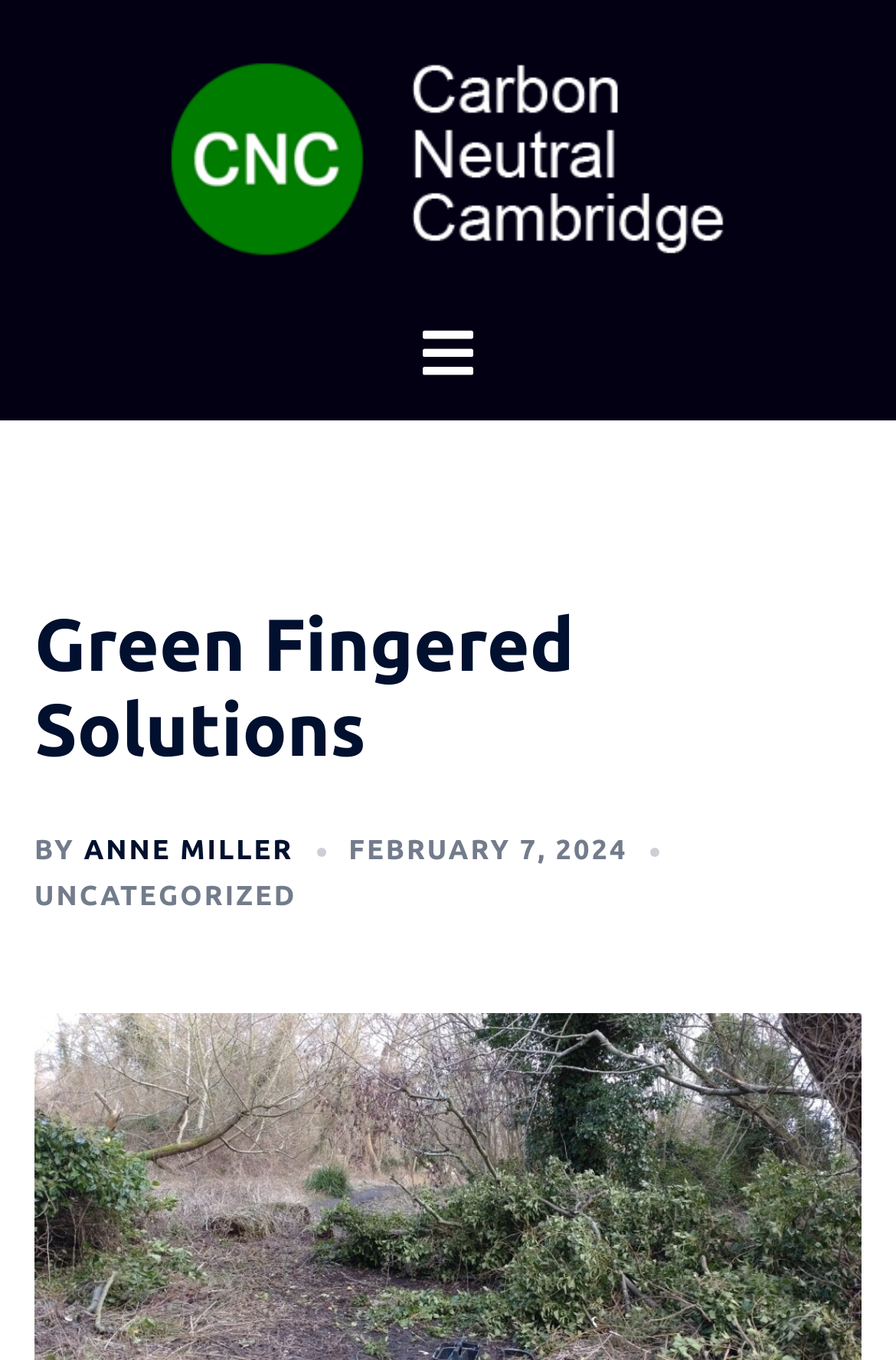Find the bounding box coordinates for the element described here: "Uncategorized".

[0.038, 0.649, 0.331, 0.671]